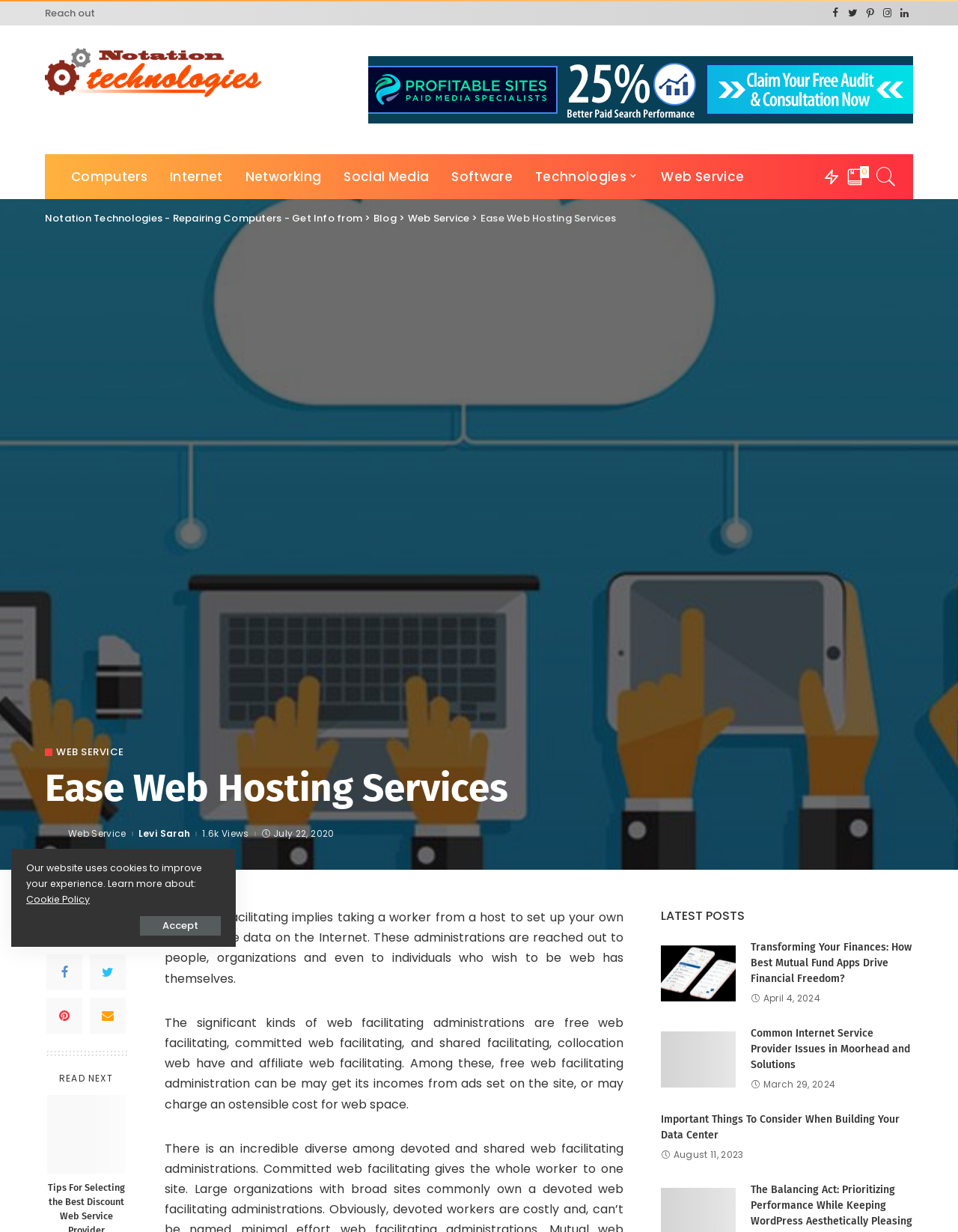What is the main topic of this webpage?
Please use the visual content to give a single word or phrase answer.

Web hosting services